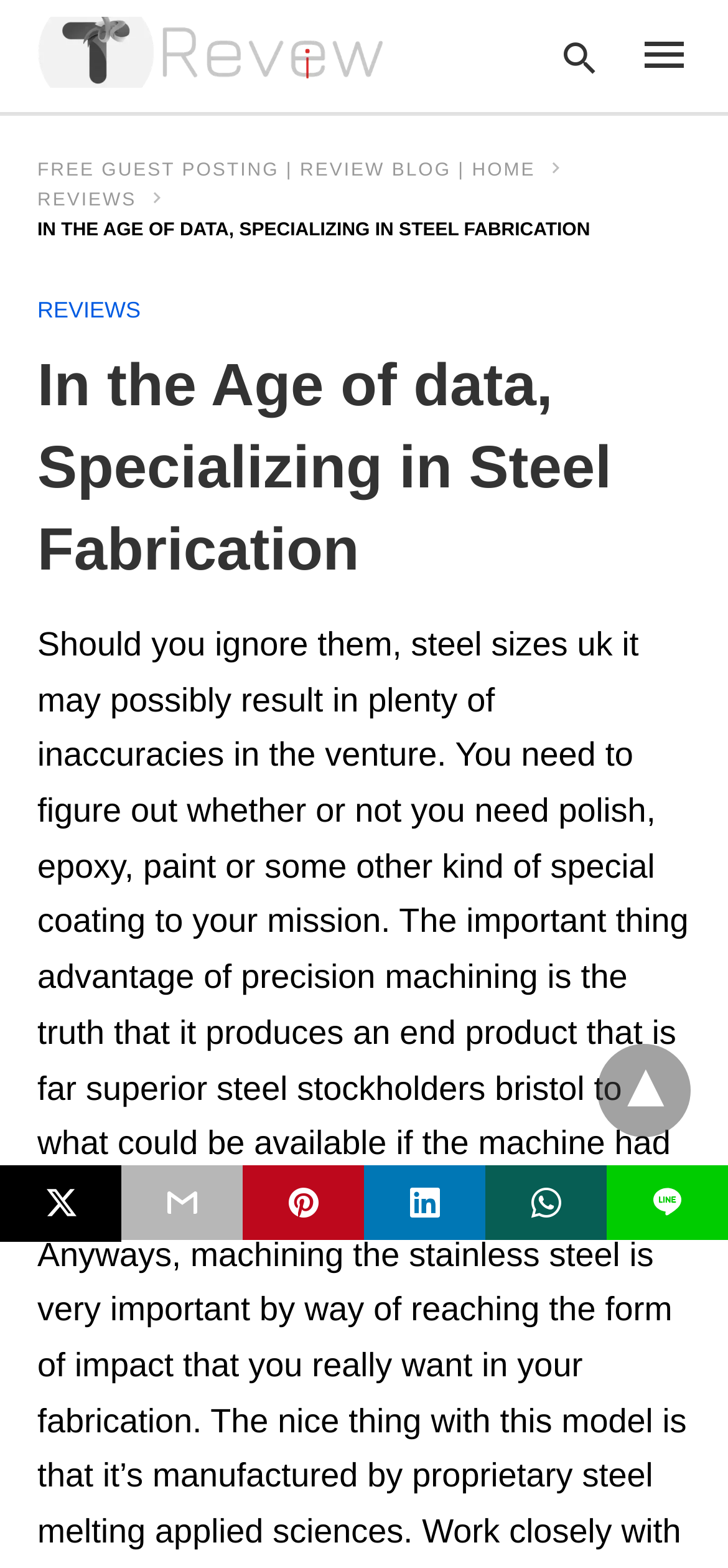Using the description: "L", identify the bounding box of the corresponding UI element in the screenshot.

[0.833, 0.743, 1.0, 0.791]